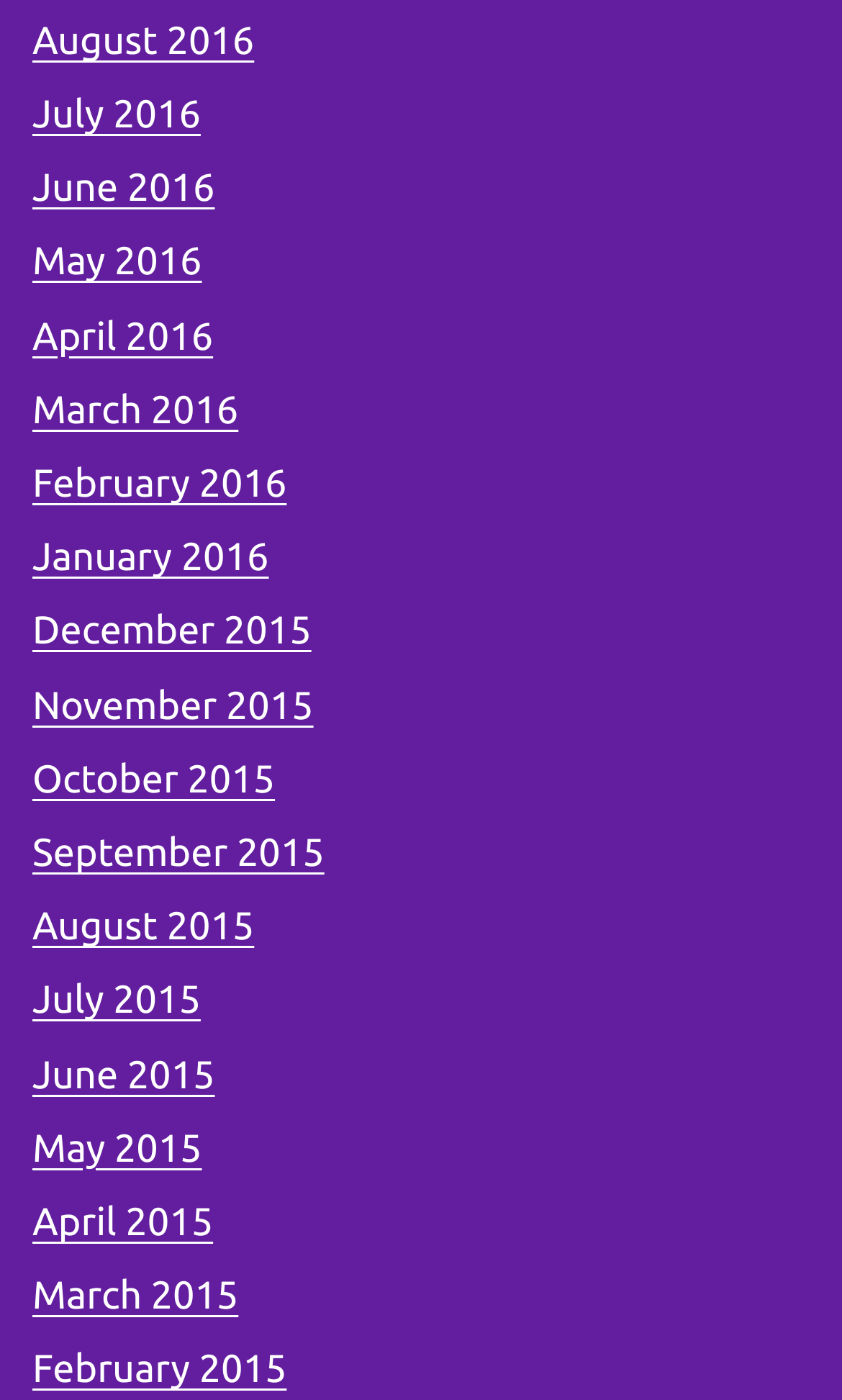Can you specify the bounding box coordinates for the region that should be clicked to fulfill this instruction: "view August 2016".

[0.038, 0.014, 0.302, 0.045]